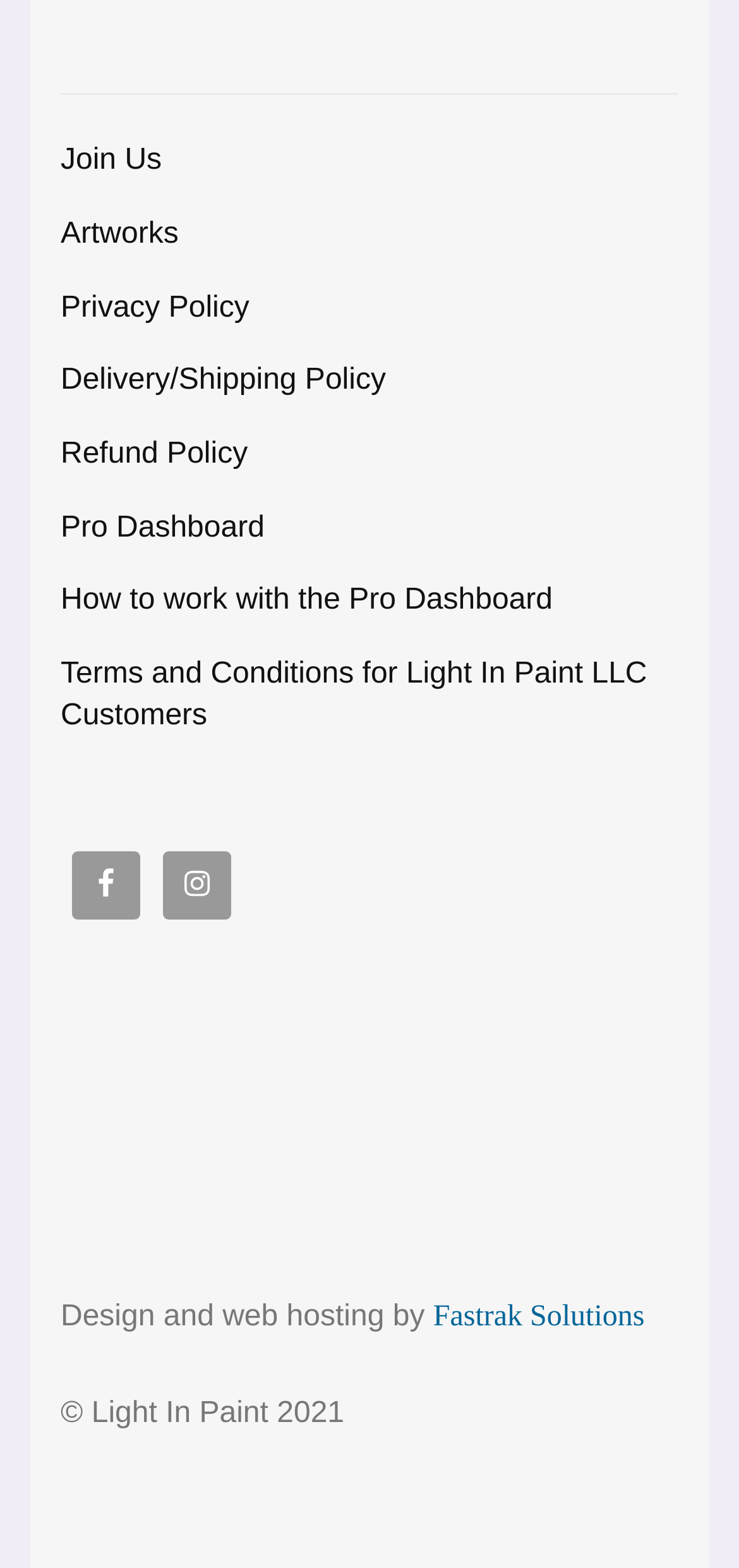Find the bounding box coordinates for the area you need to click to carry out the instruction: "View Artworks". The coordinates should be four float numbers between 0 and 1, indicated as [left, top, right, bottom].

[0.082, 0.139, 0.242, 0.16]